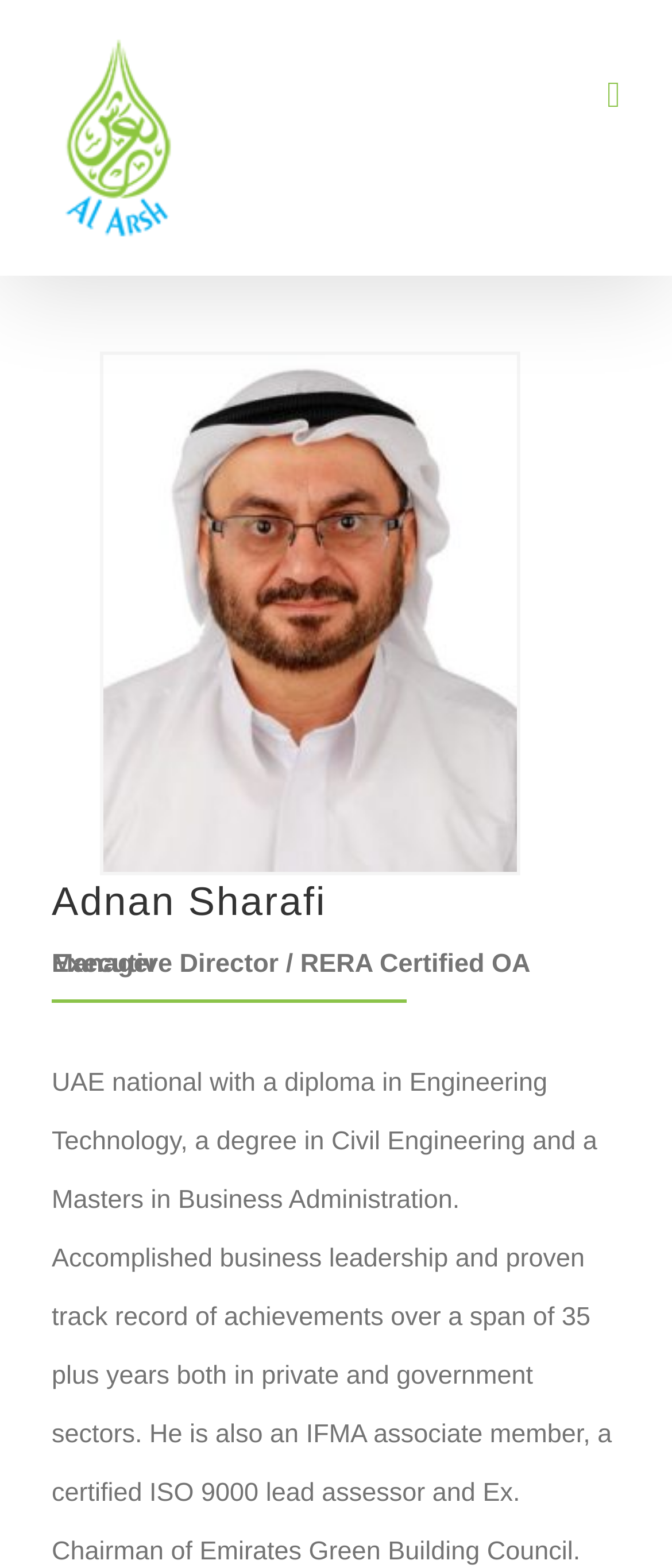Explain the webpage in detail.

The webpage is about Adnan Sharafi, an Executive Director and RERA Certified OA Manager. At the top left corner, there is a logo of Al Arsh Facilities Management LLC, which is a clickable link. On the top right corner, there is a toggle button to open the mobile menu. 

Below the logo, there is a heading with the name "Adnan Sharafi". Underneath the heading, there are three lines of text describing Adnan Sharafi's profession and qualifications. The first line says "Executive Director /", the second line says "RERA Certified OA Manager", and the third line provides a detailed description of his background and achievements. 

On the right side of the third line of text, there is an image that takes up most of the right side of the page. At the bottom right corner, there is a "Go to Top" button.